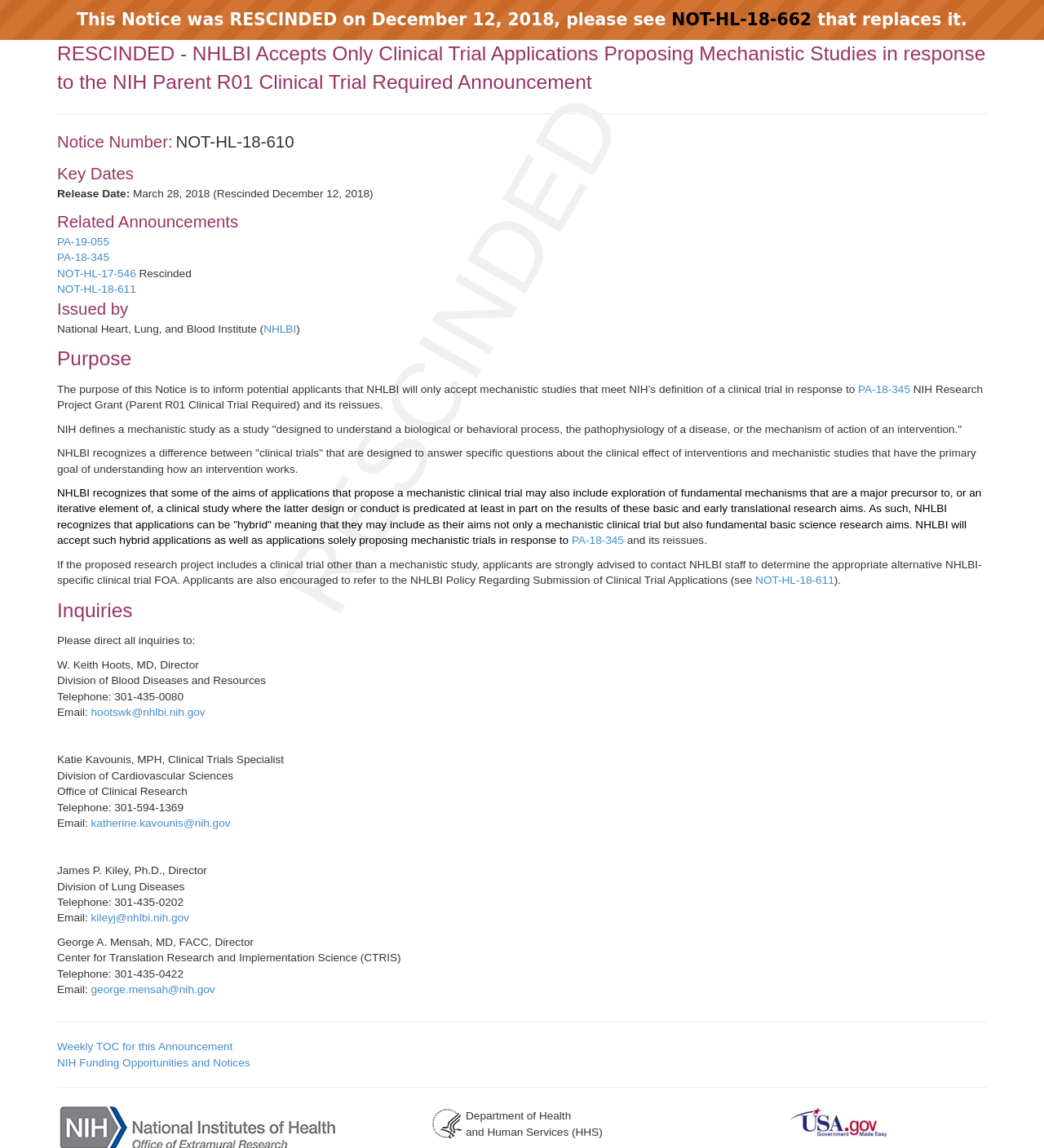Can you show the bounding box coordinates of the region to click on to complete the task described in the instruction: "Contact W. Keith Hoots, MD, Director"?

[0.055, 0.574, 0.19, 0.584]